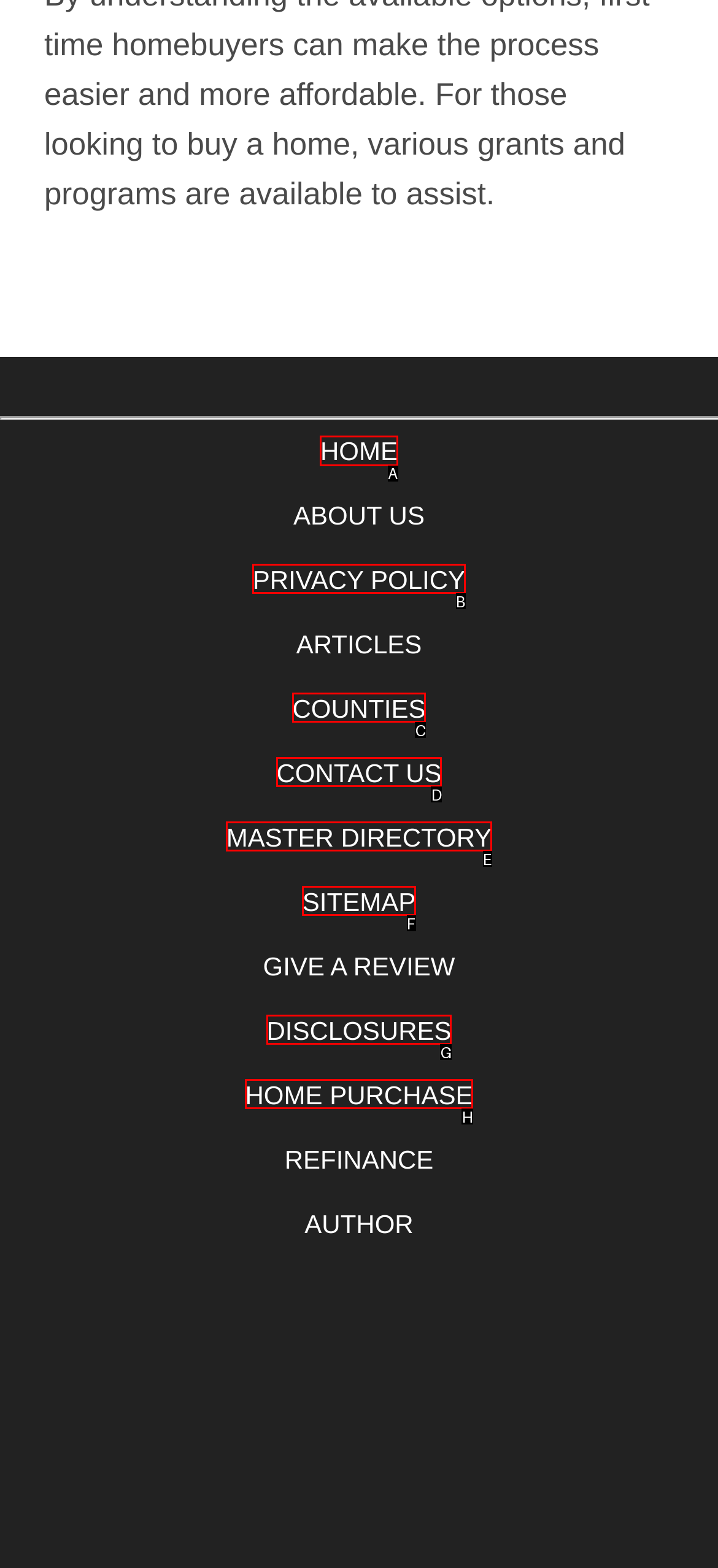To complete the task: go to home page, select the appropriate UI element to click. Respond with the letter of the correct option from the given choices.

A